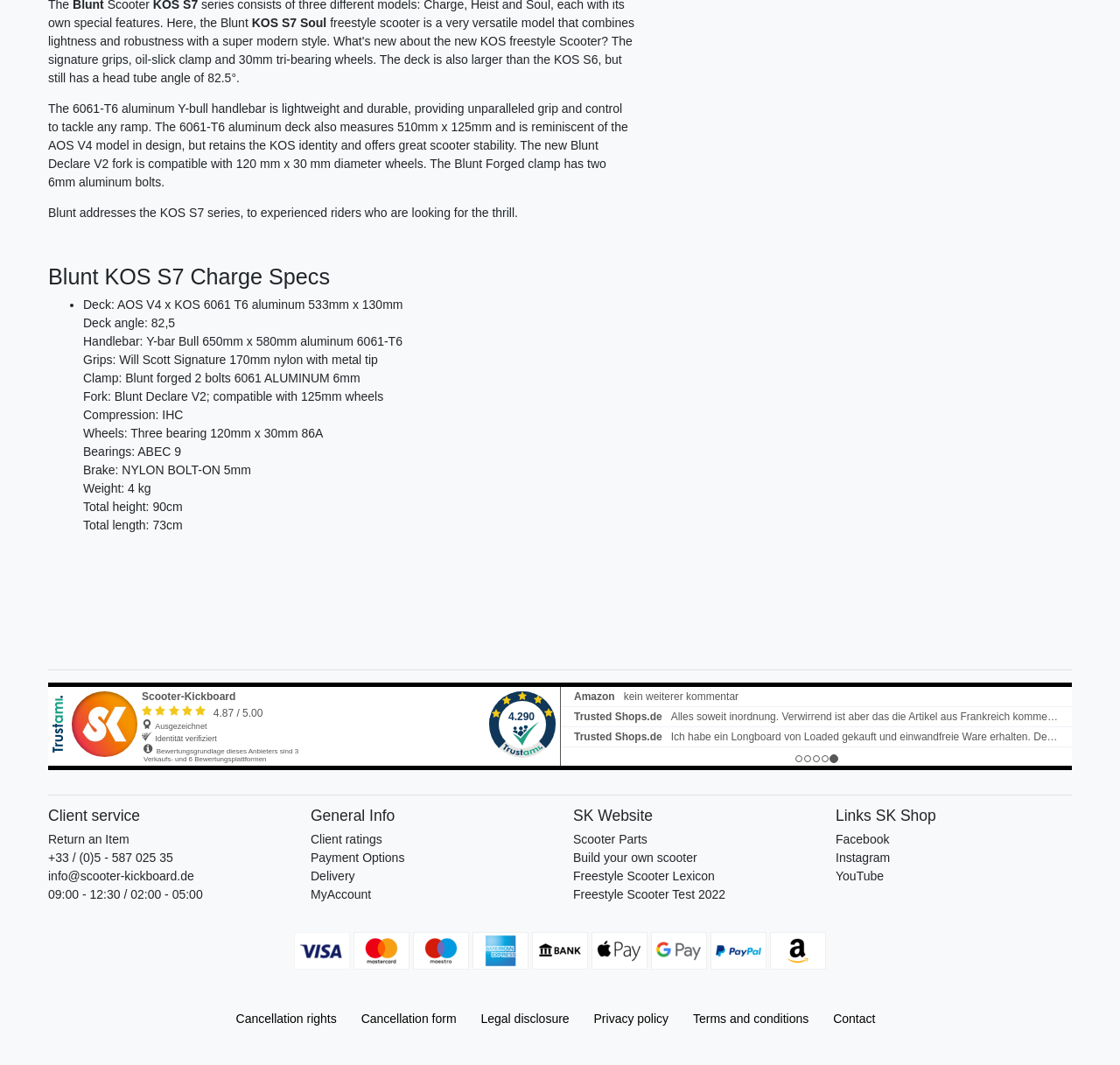Identify the bounding box coordinates of the section to be clicked to complete the task described by the following instruction: "search for something". The coordinates should be four float numbers between 0 and 1, formatted as [left, top, right, bottom].

None